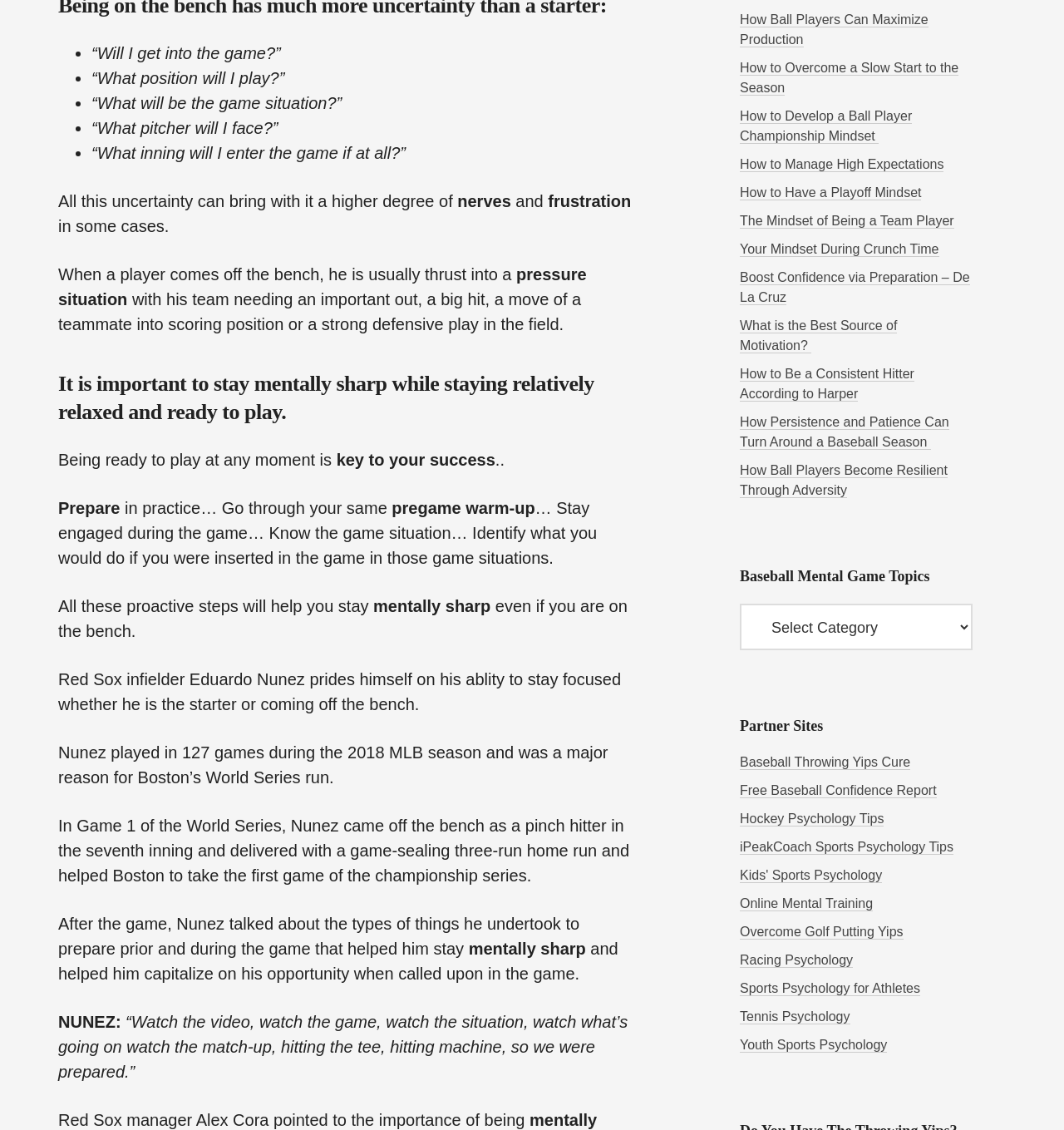Identify the bounding box coordinates for the element you need to click to achieve the following task: "Click on 'Your Mindset During Crunch Time'". The coordinates must be four float values ranging from 0 to 1, formatted as [left, top, right, bottom].

[0.695, 0.214, 0.882, 0.227]